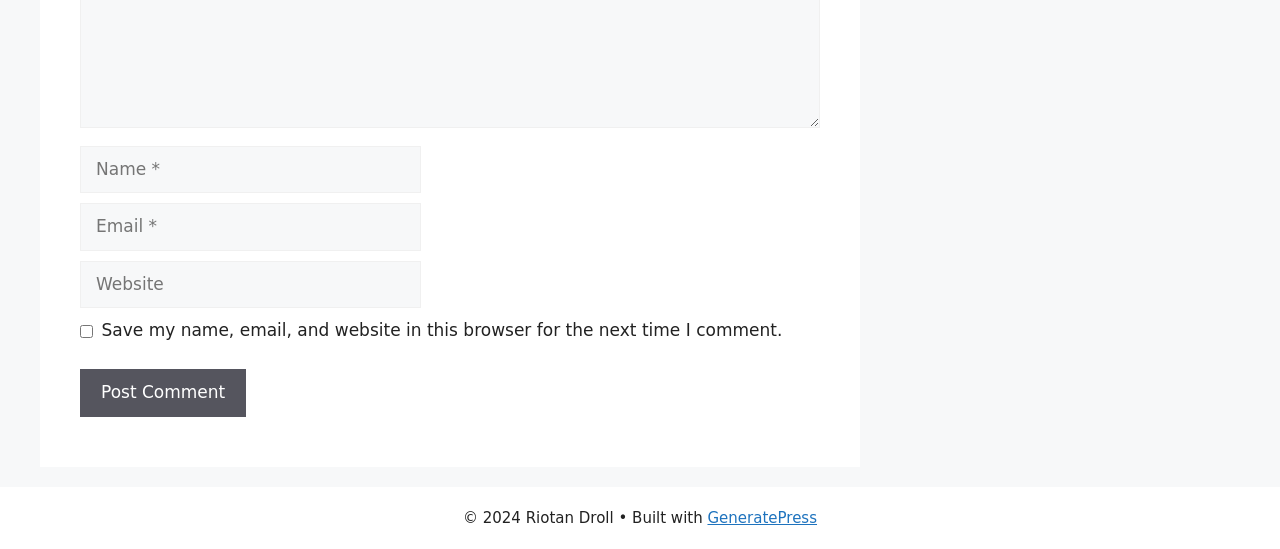Give a short answer using one word or phrase for the question:
What is the label of the first textbox?

Name